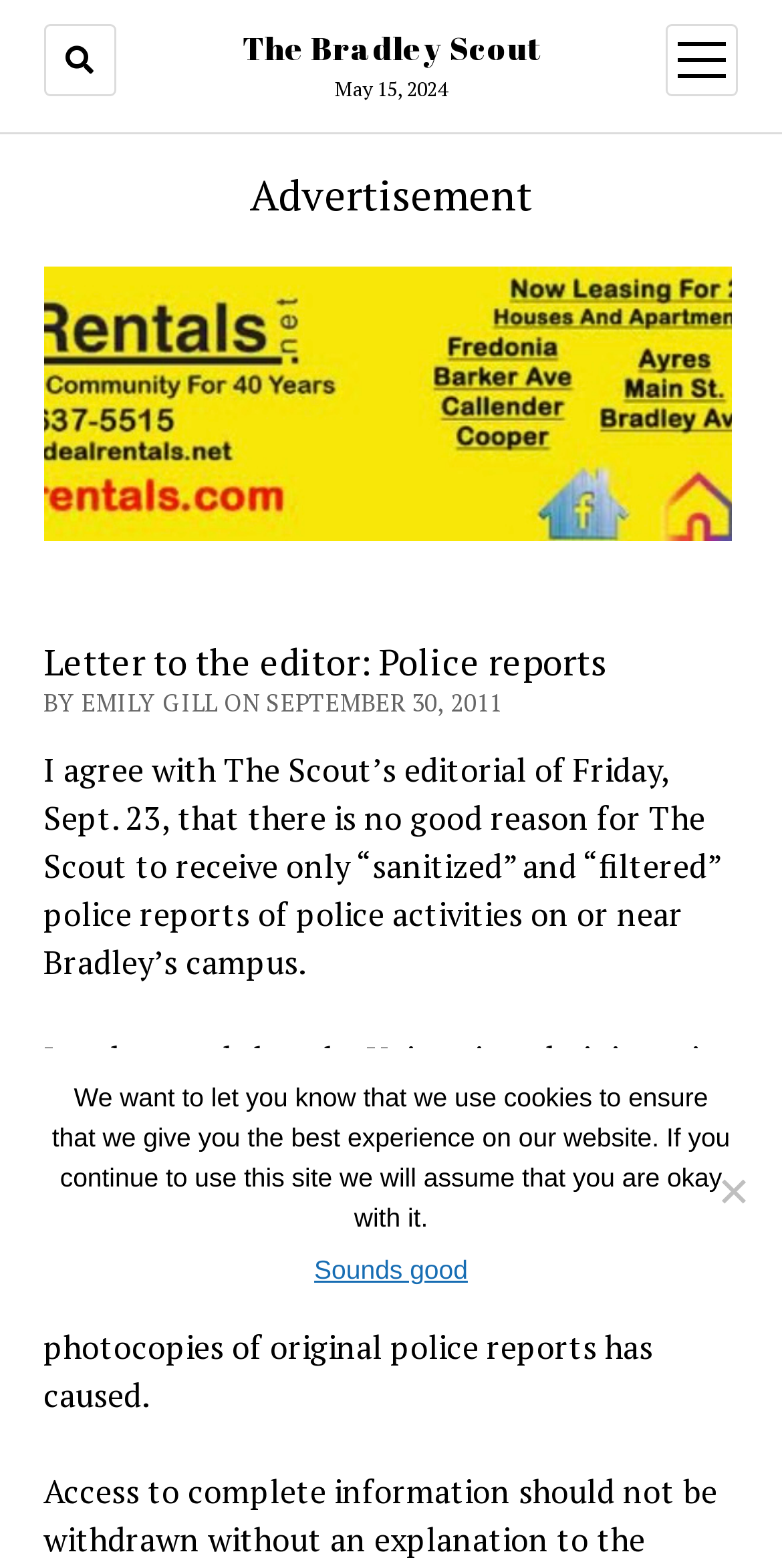Determine the main heading text of the webpage.

Letter to the editor: Police reports